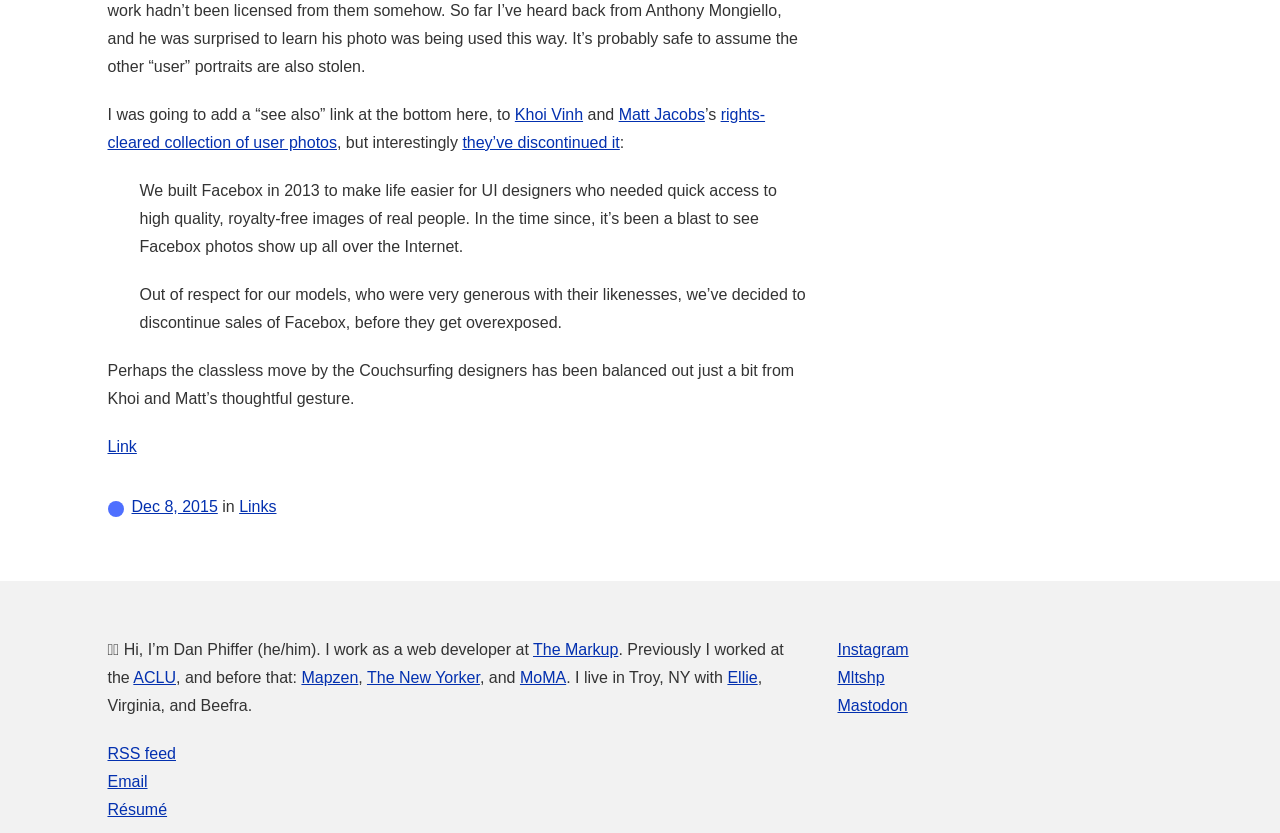Please locate the bounding box coordinates of the element that should be clicked to complete the given instruction: "Click on Khoi Vinh's link".

[0.402, 0.127, 0.456, 0.148]